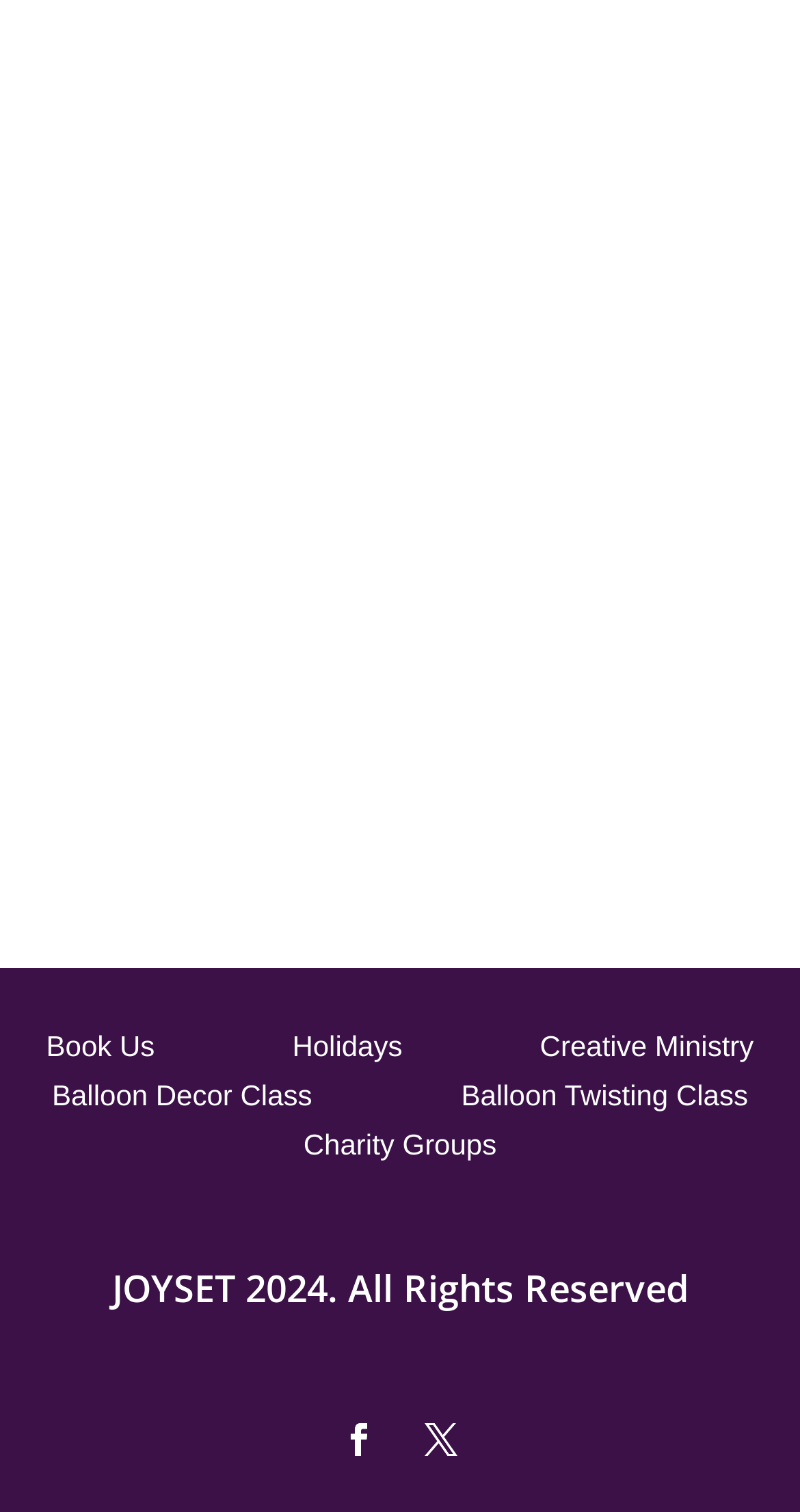How many links are in the top navigation bar?
Using the visual information, reply with a single word or short phrase.

3